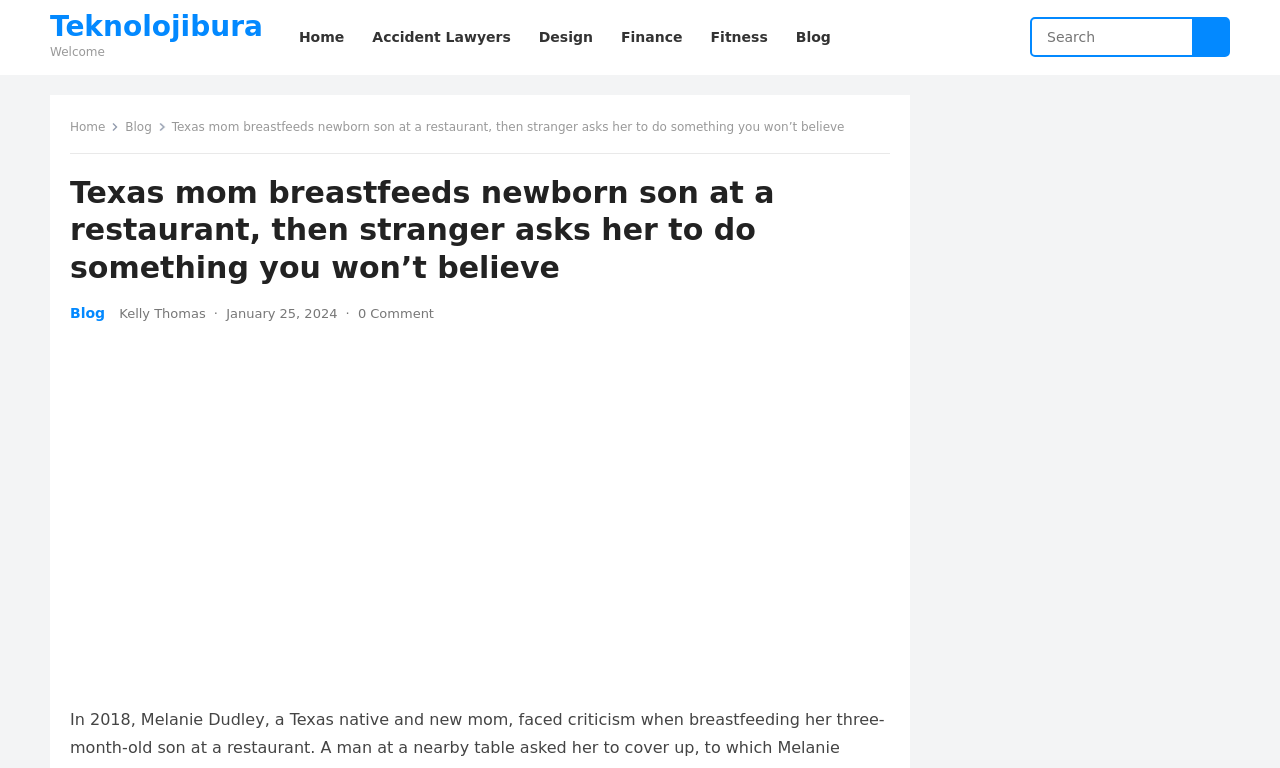Pinpoint the bounding box coordinates for the area that should be clicked to perform the following instruction: "Visit the 'Accident Lawyers' page".

[0.281, 0.0, 0.408, 0.098]